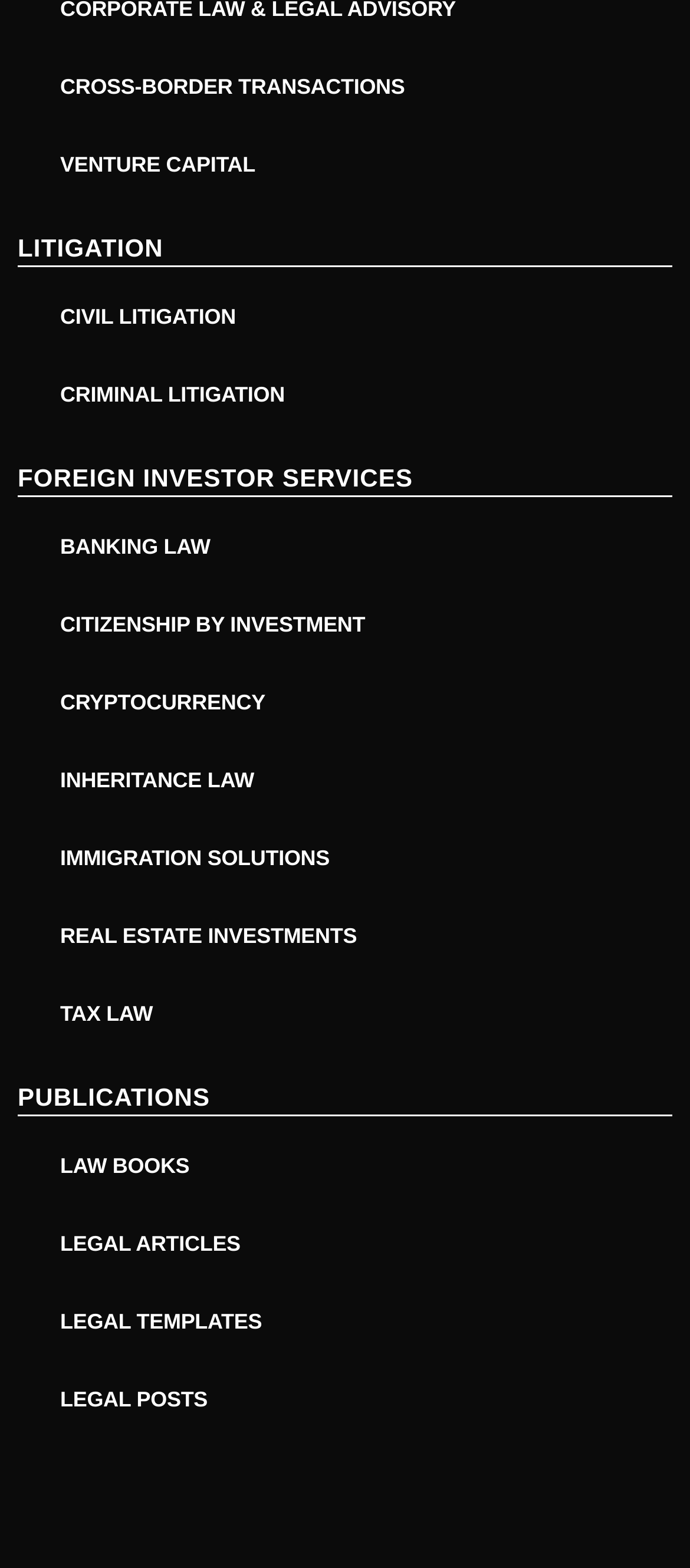Using the element description: "Cryptocurrency", determine the bounding box coordinates for the specified UI element. The coordinates should be four float numbers between 0 and 1, [left, top, right, bottom].

[0.026, 0.427, 0.974, 0.468]